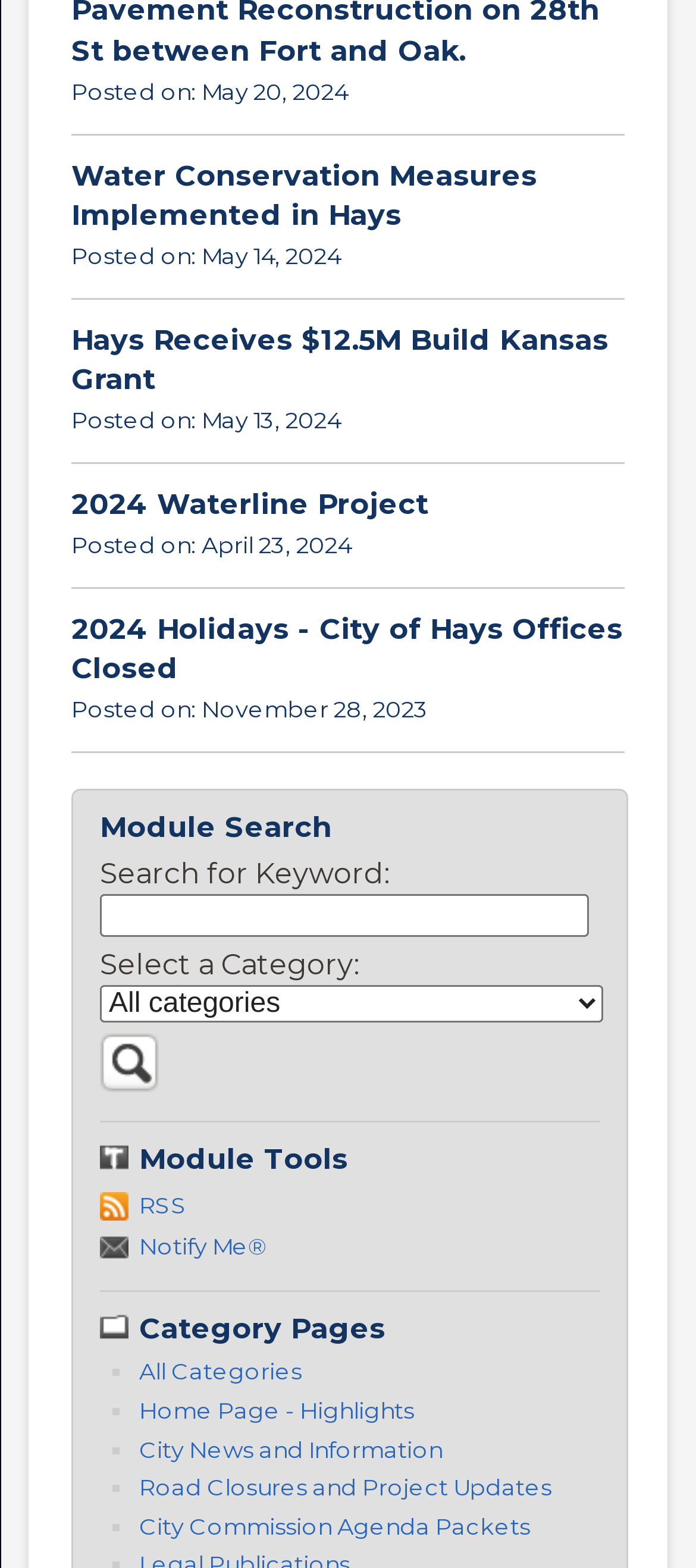Locate the bounding box of the UI element described by: "2024 Waterline Project" in the given webpage screenshot.

[0.103, 0.311, 0.615, 0.332]